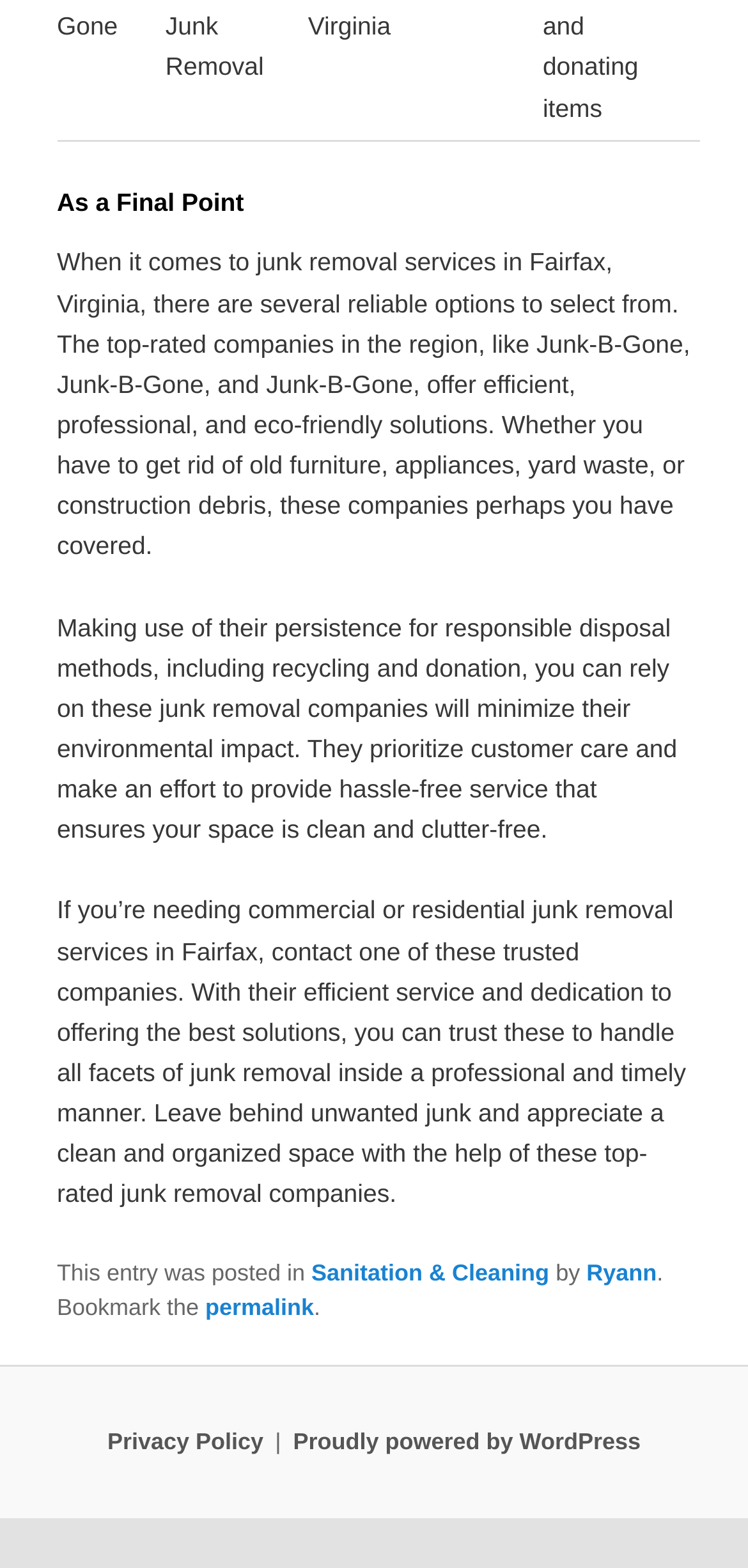Analyze the image and deliver a detailed answer to the question: What is the category of the article?

The category of the article is mentioned in the footer section, where it says 'This entry was posted in Sanitation & Cleaning ...'.